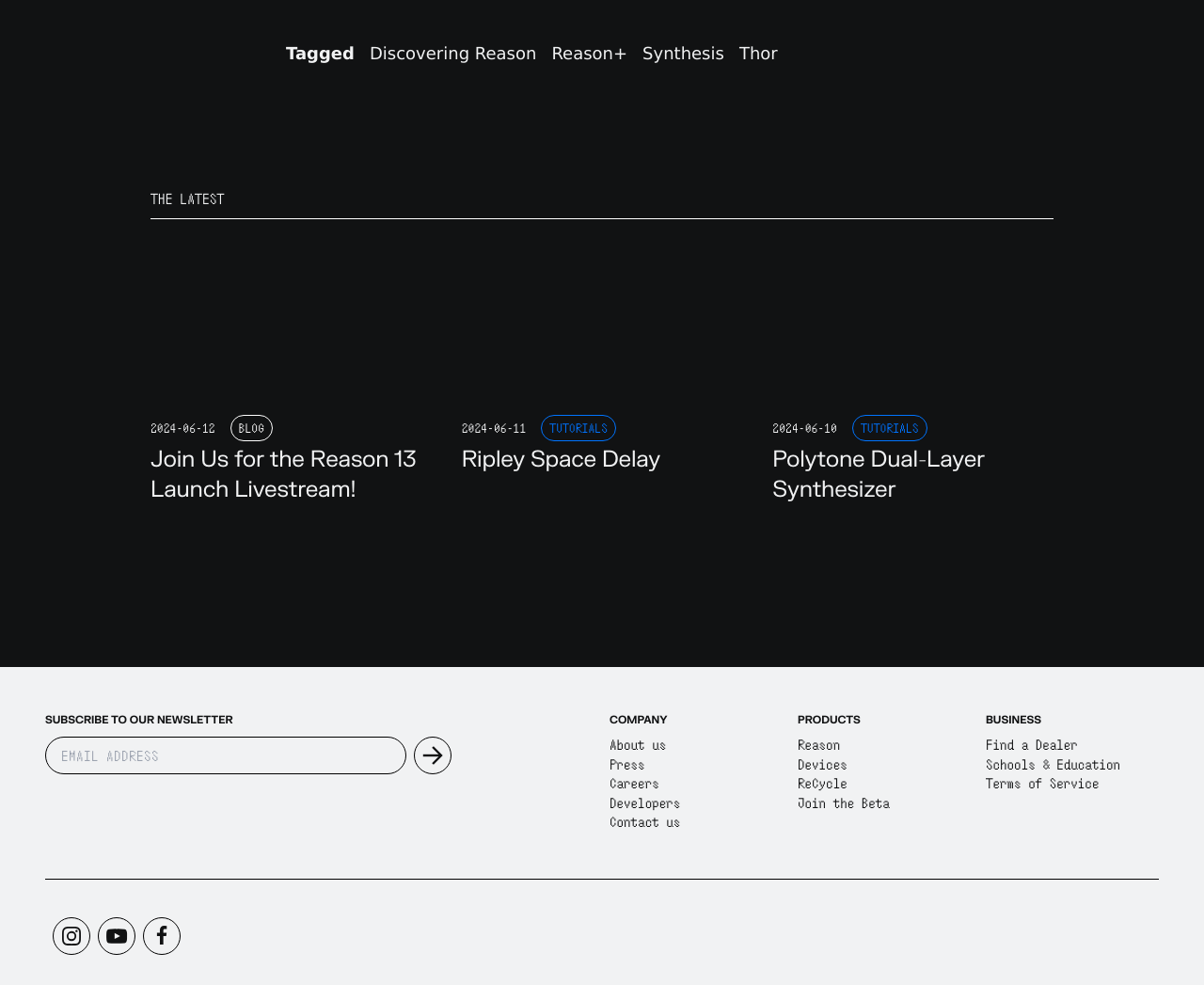Give the bounding box coordinates for this UI element: "Tutorials". The coordinates should be four float numbers between 0 and 1, arranged as [left, top, right, bottom].

[0.695, 0.426, 0.77, 0.443]